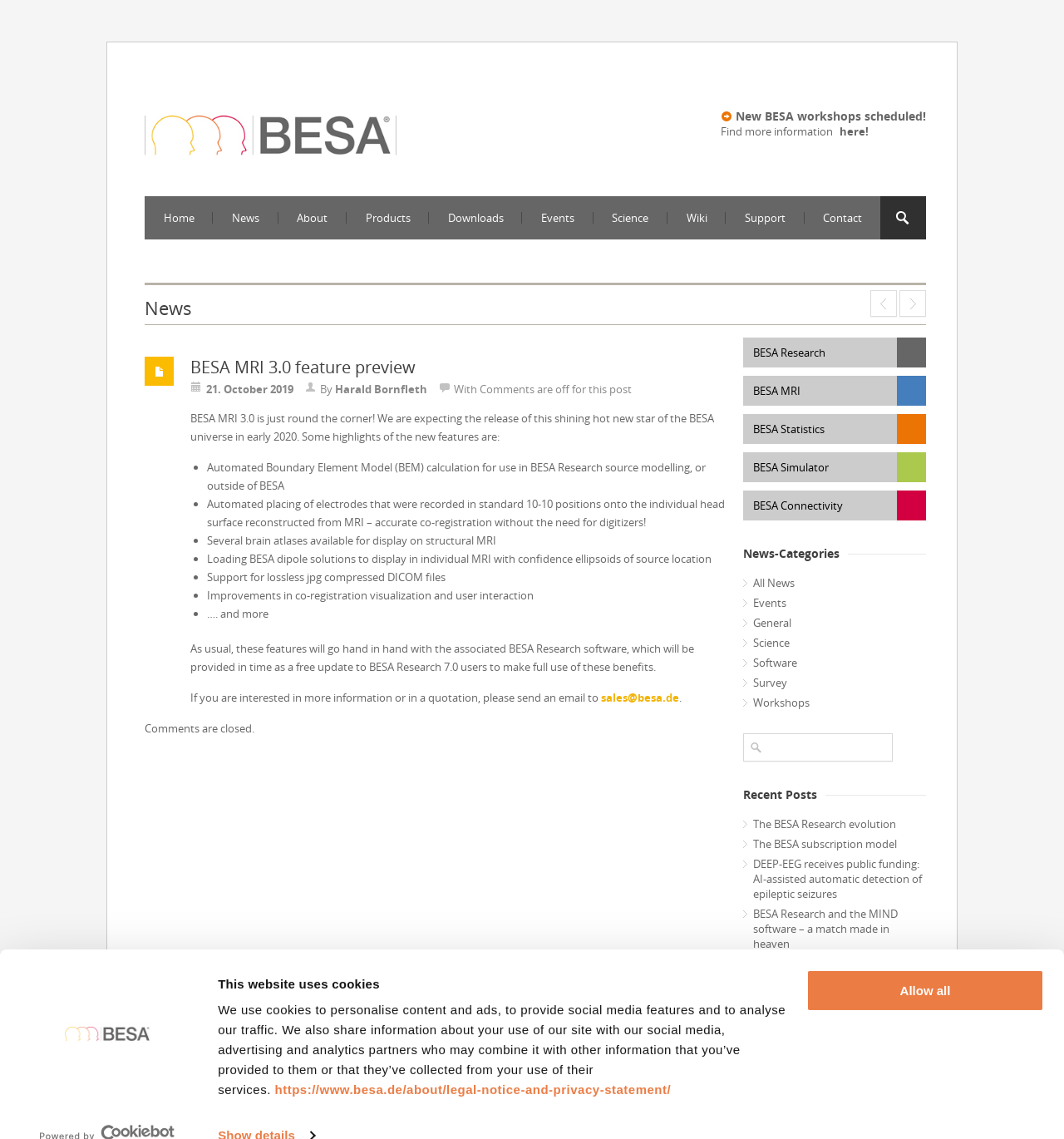Identify the bounding box coordinates of the clickable section necessary to follow the following instruction: "Click on the 'BESA MRI 3.0 feature preview' link". The coordinates should be presented as four float numbers from 0 to 1, i.e., [left, top, right, bottom].

[0.179, 0.312, 0.391, 0.332]